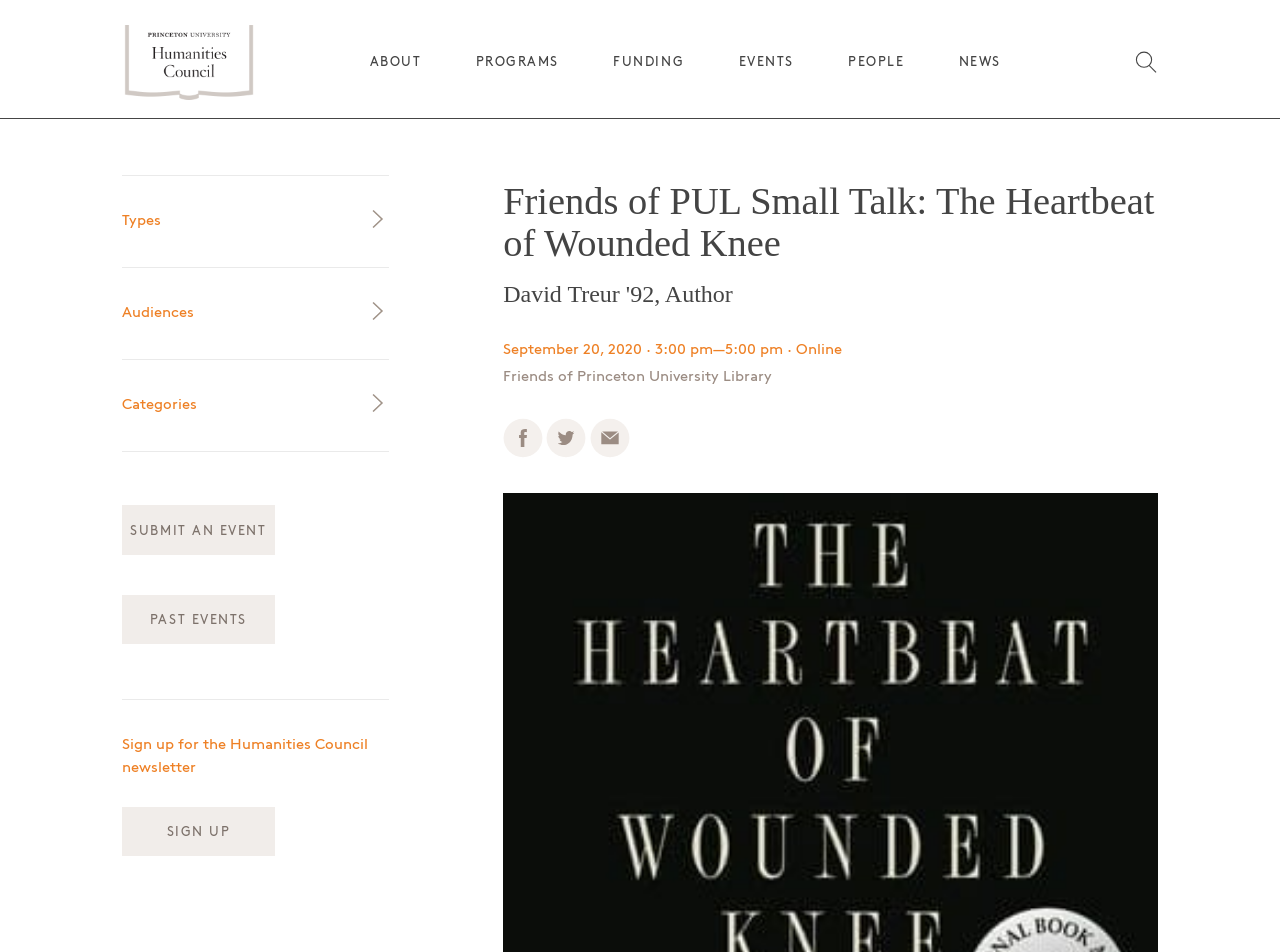Please determine the bounding box coordinates of the element's region to click in order to carry out the following instruction: "View the PROGRAMS page". The coordinates should be four float numbers between 0 and 1, i.e., [left, top, right, bottom].

[0.372, 0.059, 0.437, 0.072]